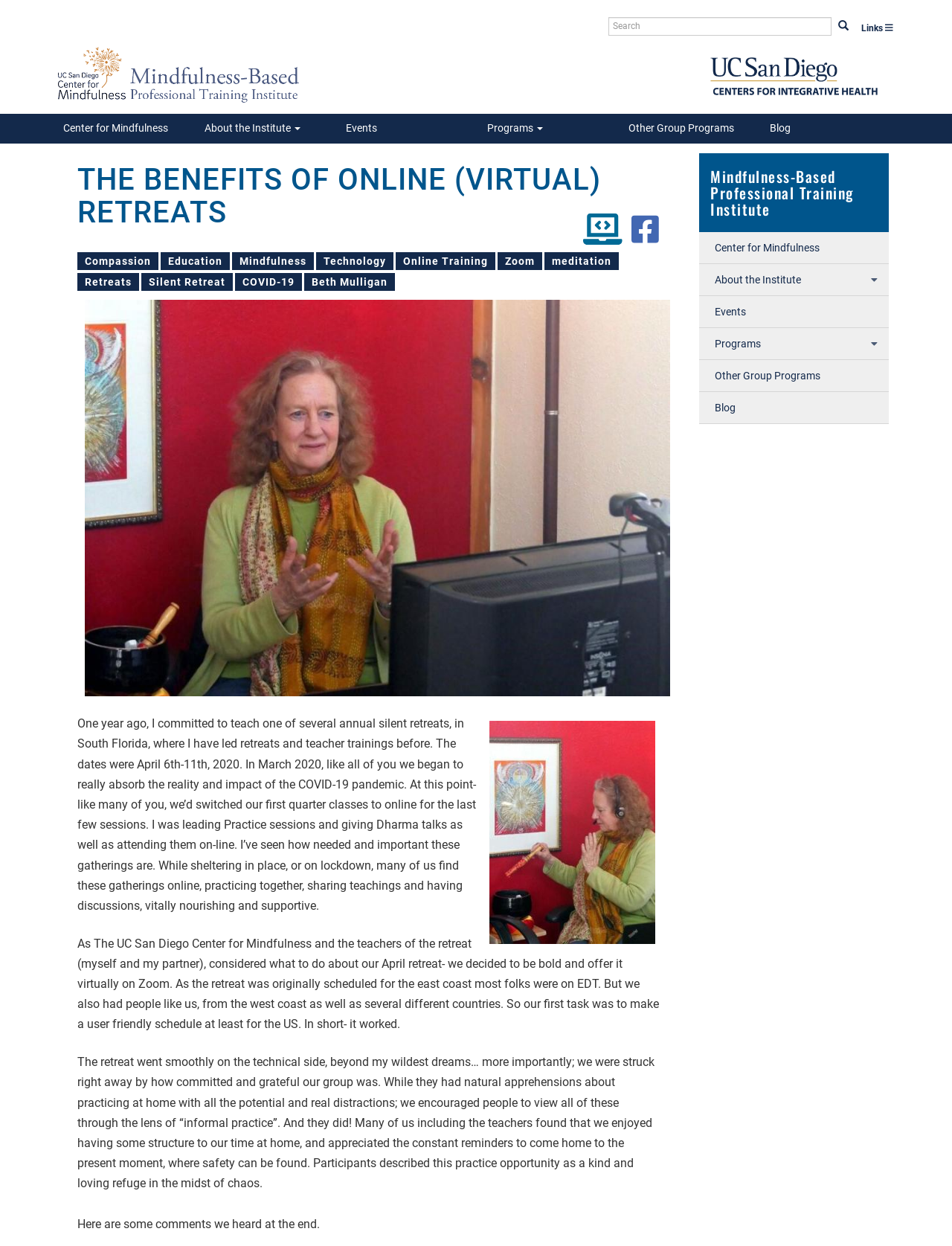Identify the bounding box coordinates necessary to click and complete the given instruction: "Go to CIH Homepage".

[0.746, 0.055, 0.922, 0.066]